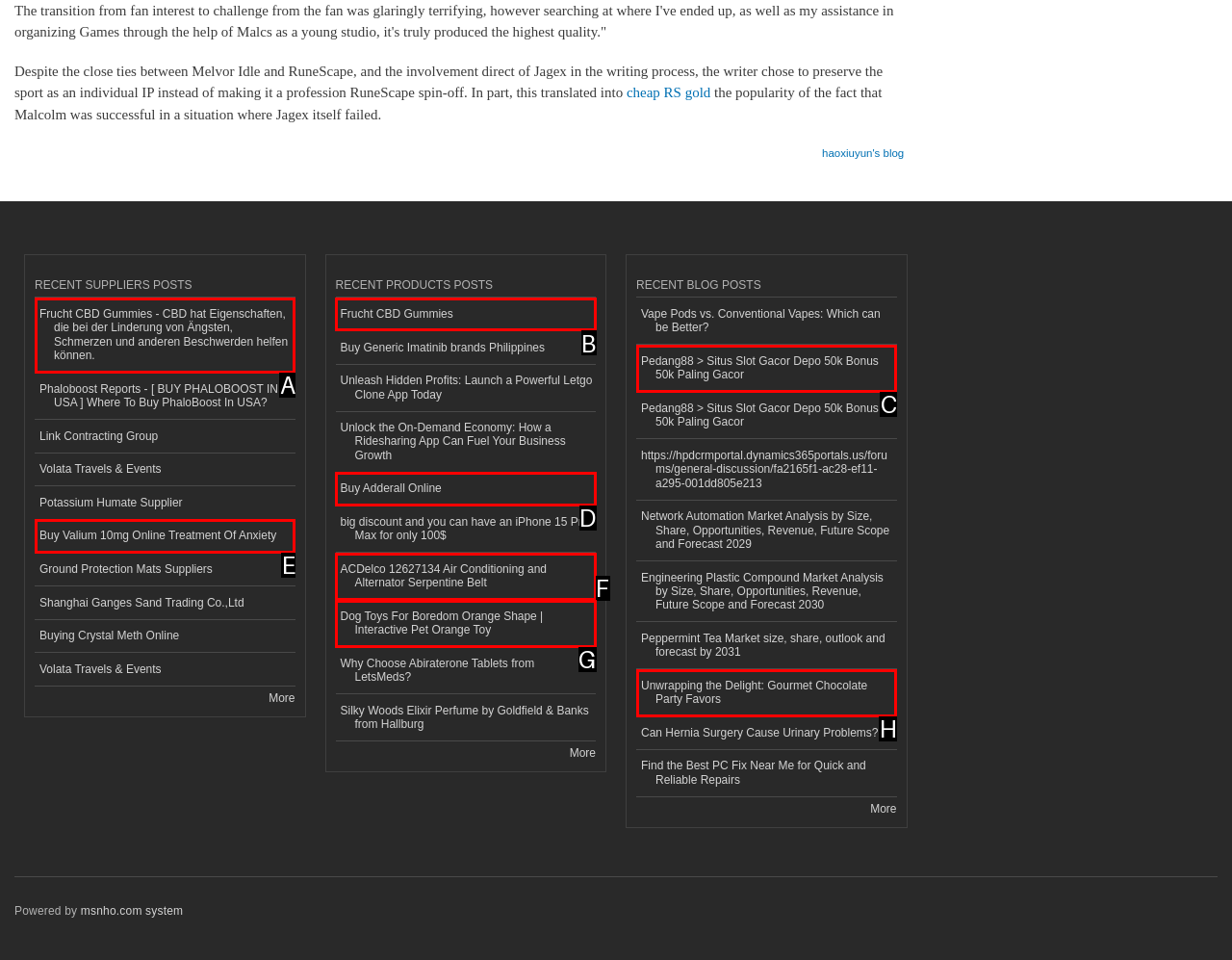From the available choices, determine which HTML element fits this description: Frucht CBD Gummies Respond with the correct letter.

B